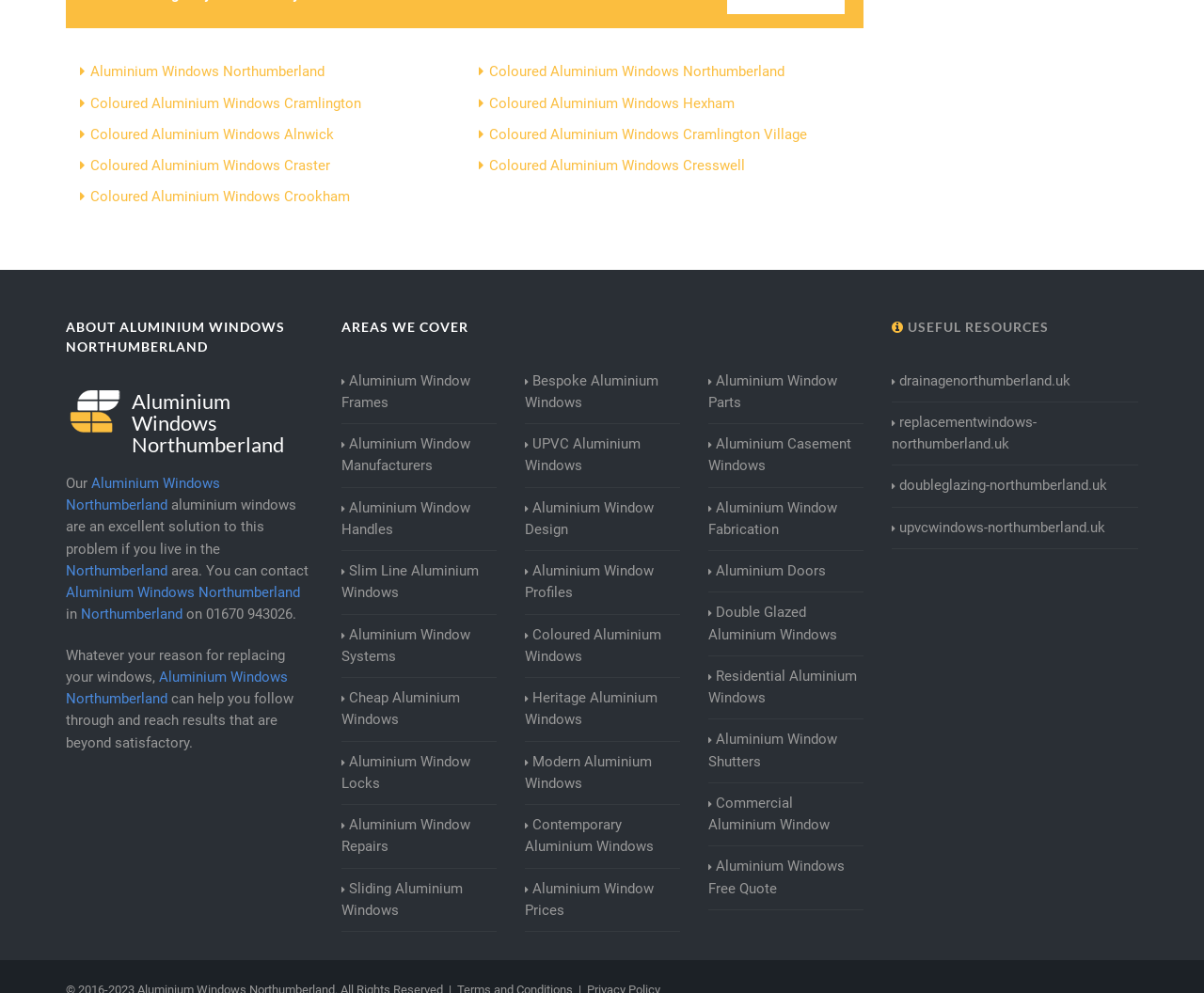What is the purpose of their aluminium windows?
Using the information from the image, provide a comprehensive answer to the question.

The purpose of their aluminium windows can be inferred from the text in the ABOUT section, which says 'Whatever your reason for replacing your windows, Aluminium Windows Northumberland can help you follow through and reach results that are beyond satisfactory.' This suggests that the company's aluminium windows are intended to replace old or existing windows.